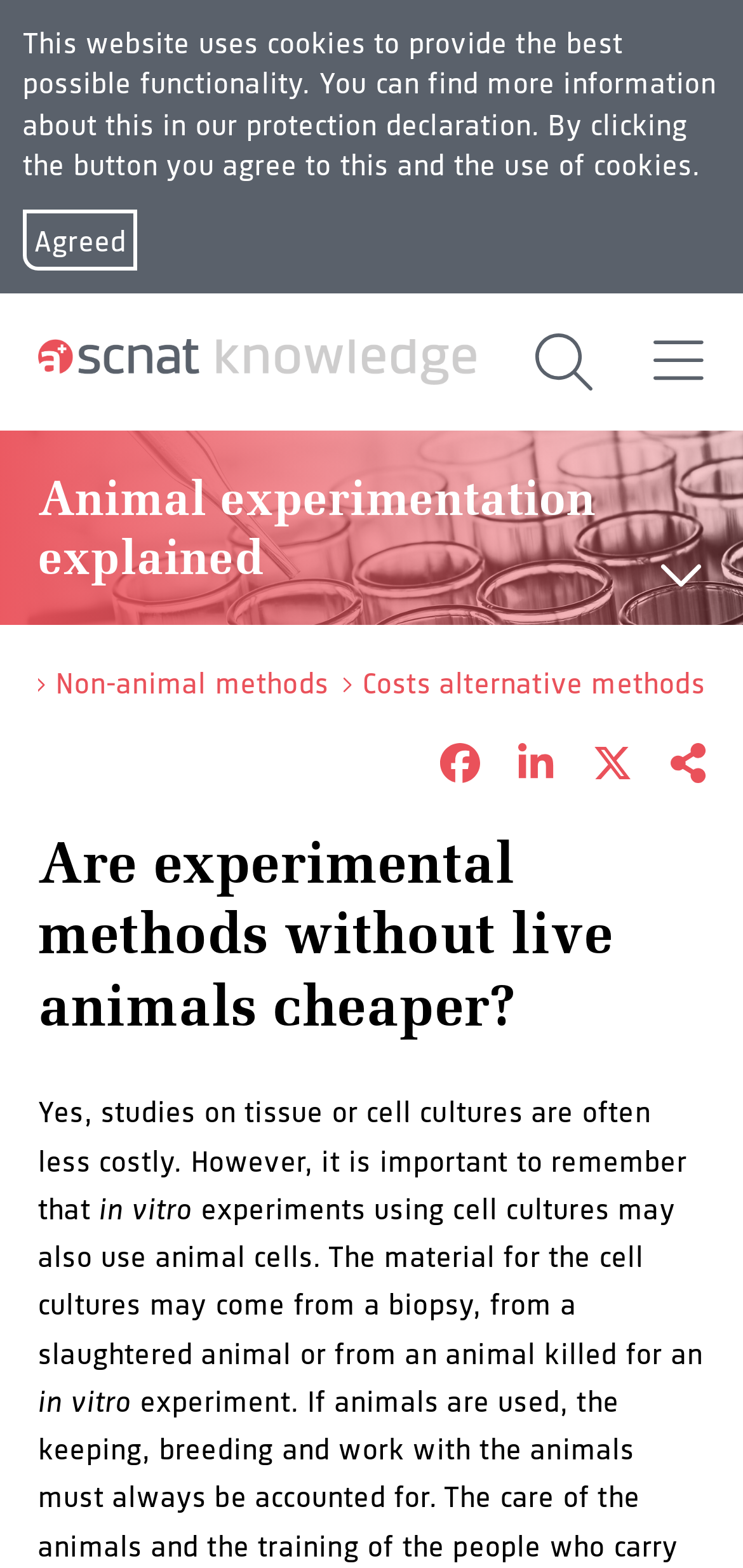Describe the webpage in detail, including text, images, and layout.

This webpage is about animal experimentation and its alternatives. At the top, there is a notification about the website using cookies, with a link to the protection declaration and a button to agree to the terms. Below this notification, there is a portal logo on the left and a search button and a menu button on the right.

The main content of the webpage is divided into sections. The first section has a heading "Animal experimentation explained" and a subheading "Are experimental methods without live animals cheaper?" Below the subheading, there is a paragraph of text explaining that studies on tissue or cell cultures are often less costly, but it's important to consider that cell cultures may also use animal cells.

On the left side of the webpage, there are links to related topics, including "Non-animal methods" and "Costs alternative methods". On the right side, there are social media sharing buttons, including Facebook, LinkedIn, and X. There is also a button to share the page as a short link.

Overall, the webpage provides information about animal experimentation and its alternatives, with a focus on the cost-effectiveness of different methods.